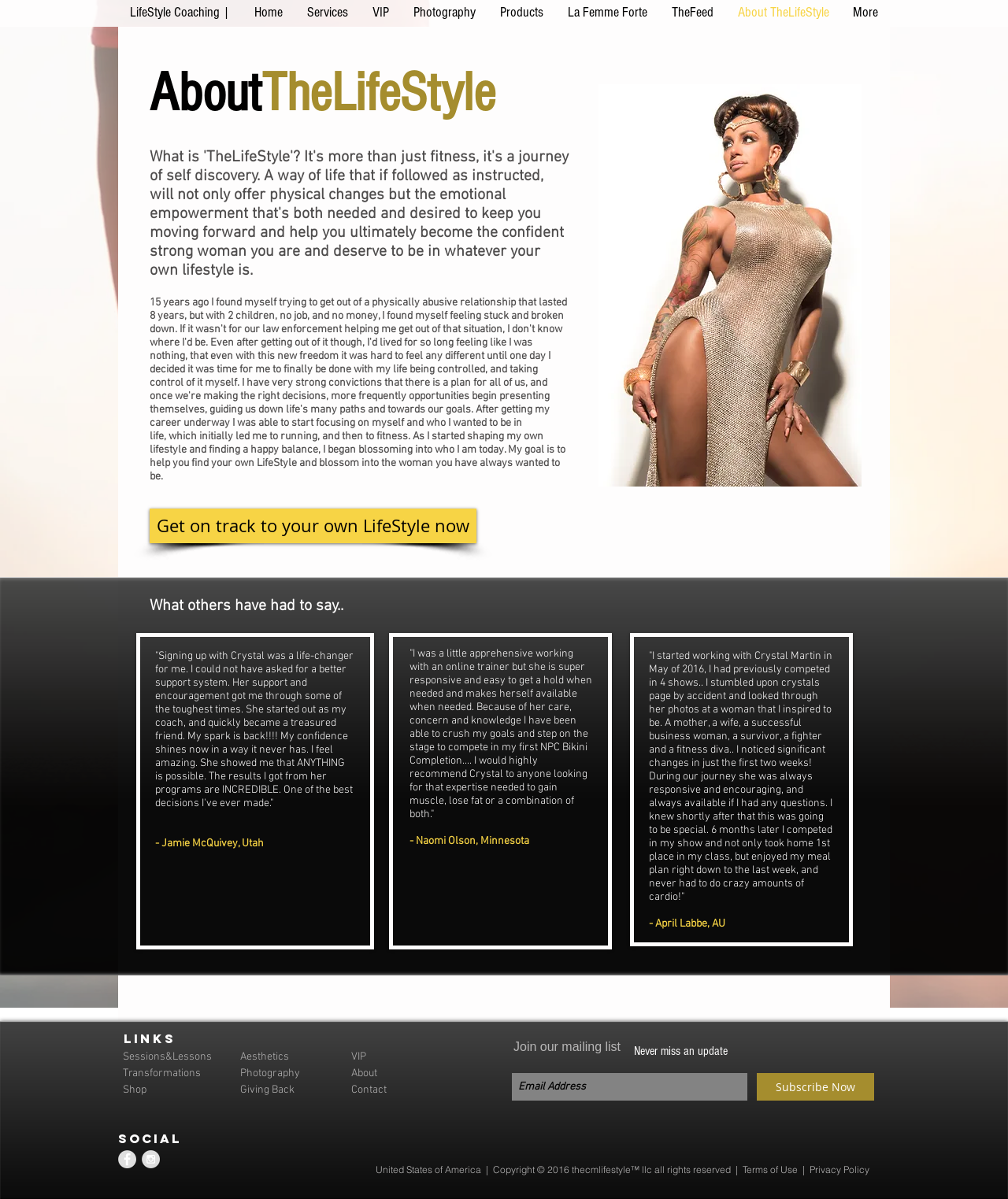Can you identify the bounding box coordinates of the clickable region needed to carry out this instruction: 'Click on the 'Home' link'? The coordinates should be four float numbers within the range of 0 to 1, stated as [left, top, right, bottom].

[0.241, 0.0, 0.293, 0.02]